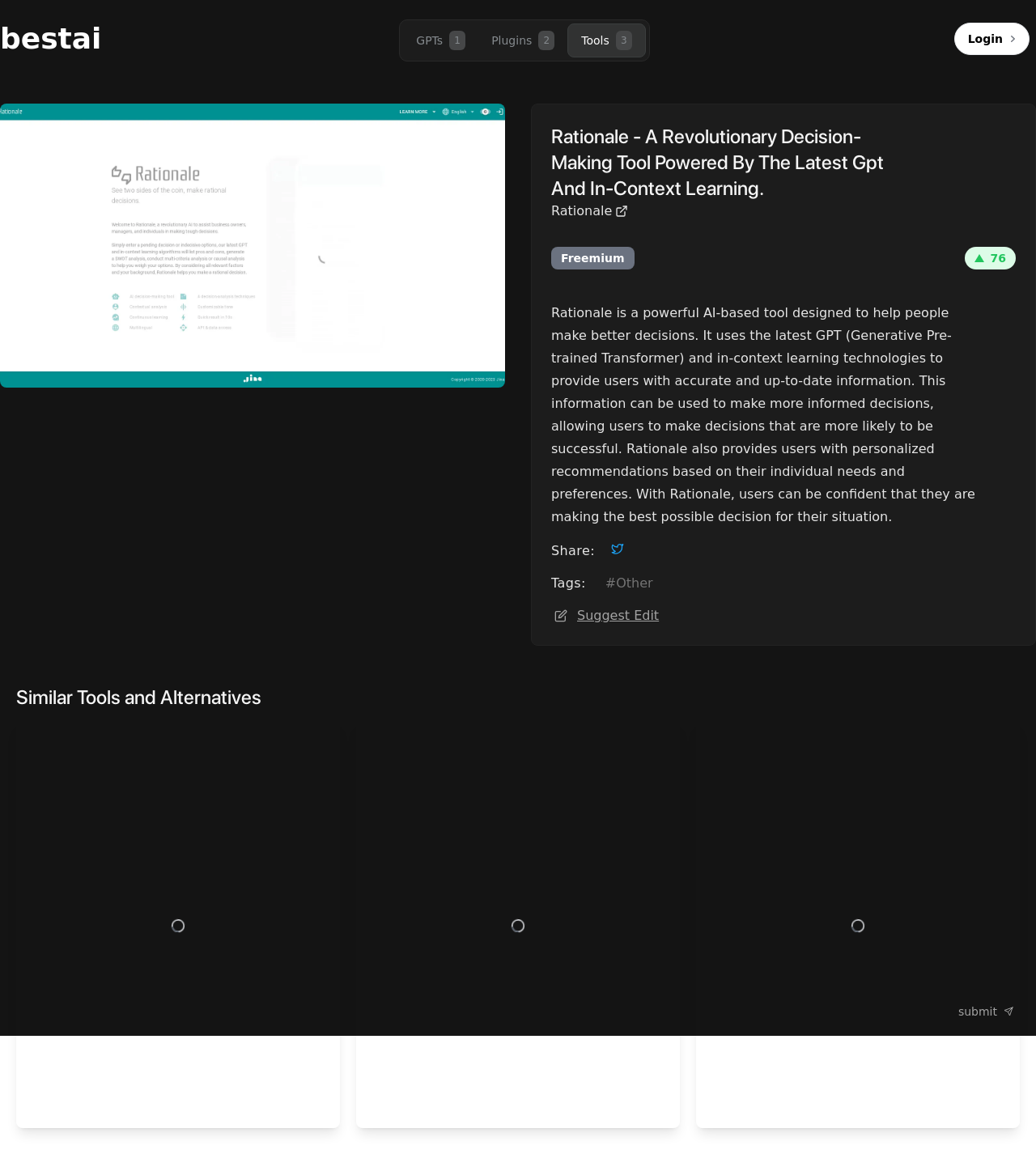Convey a detailed summary of the webpage, mentioning all key elements.

The webpage is about Rationale, a revolutionary decision-making tool powered by the latest GPT and in-context learning. At the top left, there is a logo image with the text "Rationale". Below the logo, there is a heading with the same text, which is also a link. 

To the right of the logo, there are four links: "bestai", "GPTs 1", "Plugins 2", and "Tools 3", arranged horizontally. On the top right, there is a "Login" button with a small image to its left.

Below the heading, there is a paragraph of text that describes Rationale as a powerful AI-based tool designed to help people make better decisions. It provides users with accurate and up-to-date information and personalized recommendations based on their individual needs and preferences.

Under the paragraph, there are several elements. On the left, there is a "Share:" heading, followed by a "twitter" button with a small image. On the right, there is a "Tags:" heading, followed by two static text elements: "#" and "Other". Below these elements, there is a "Suggest Edit" button with a small image.

Further down, there is a heading "Similar Tools and Alternatives" that spans the entire width of the page. At the bottom right, there is a "submit" link with a small image to its left.

Throughout the page, there are several images, some of which are icons or logos, while others are decorative.